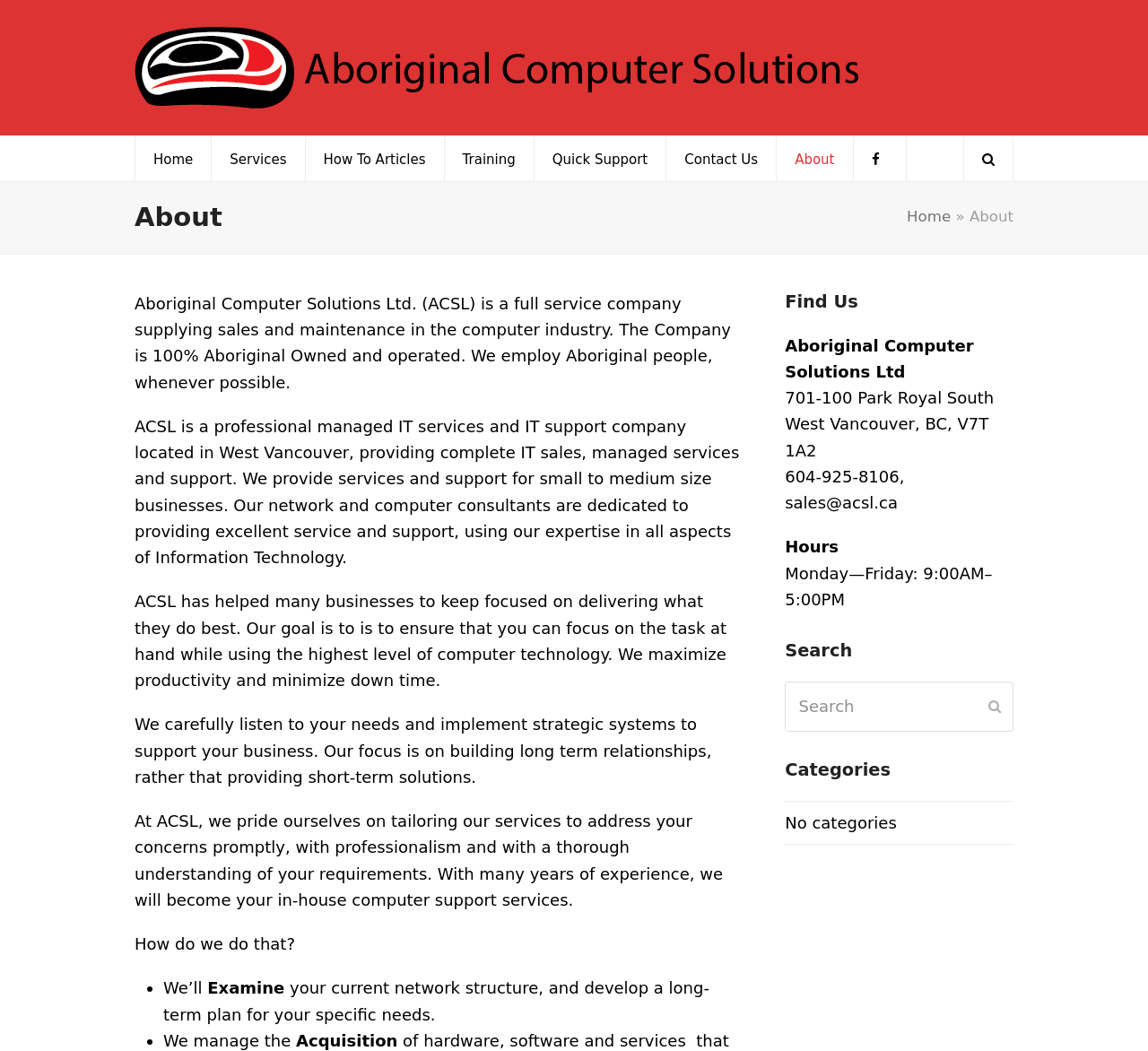What are the company's business hours?
Refer to the image and respond with a one-word or short-phrase answer.

Monday—Friday: 9:00AM–5:00PM